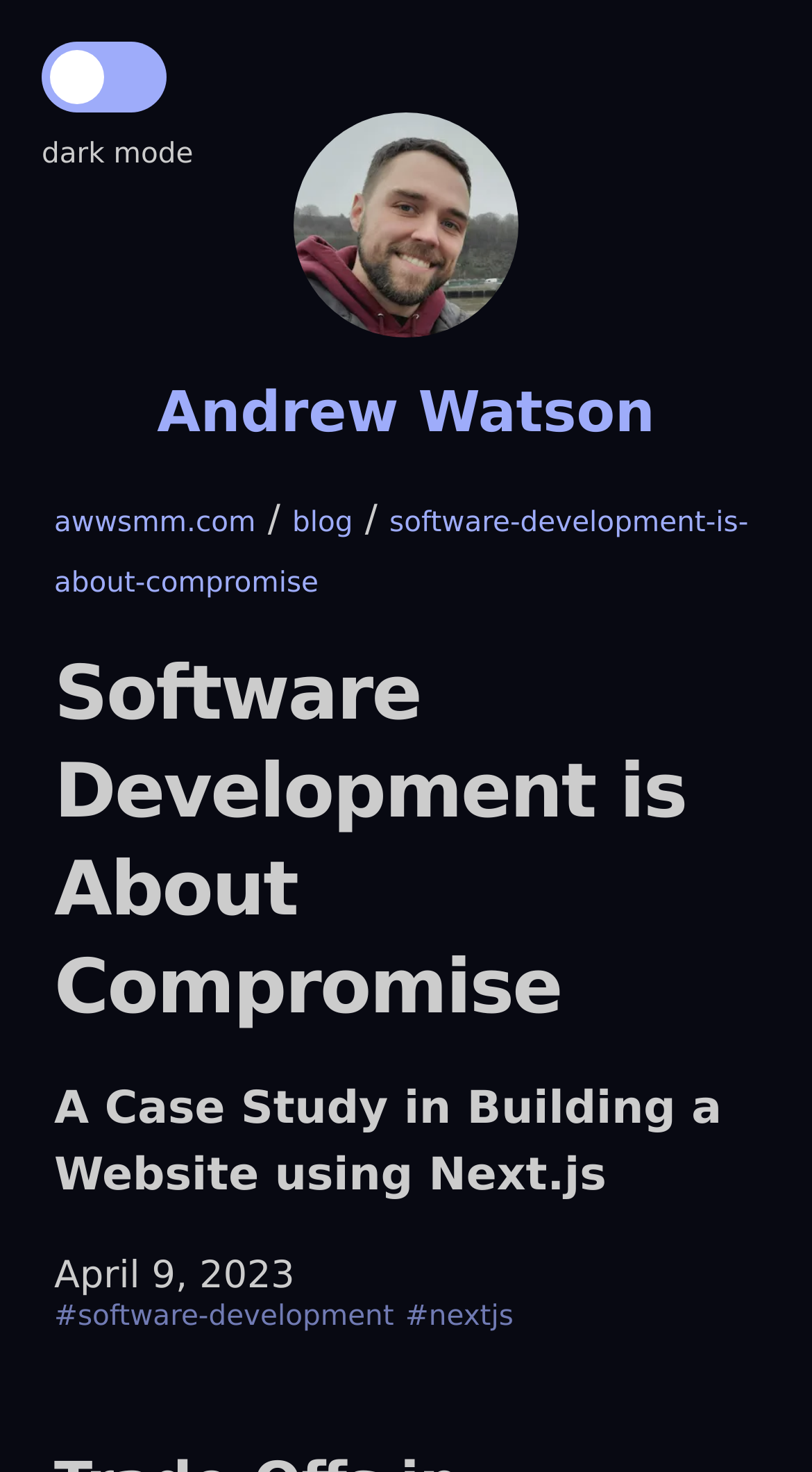Using floating point numbers between 0 and 1, provide the bounding box coordinates in the format (top-left x, top-left y, bottom-right x, bottom-right y). Locate the UI element described here: Andrew Watson

[0.193, 0.255, 0.807, 0.308]